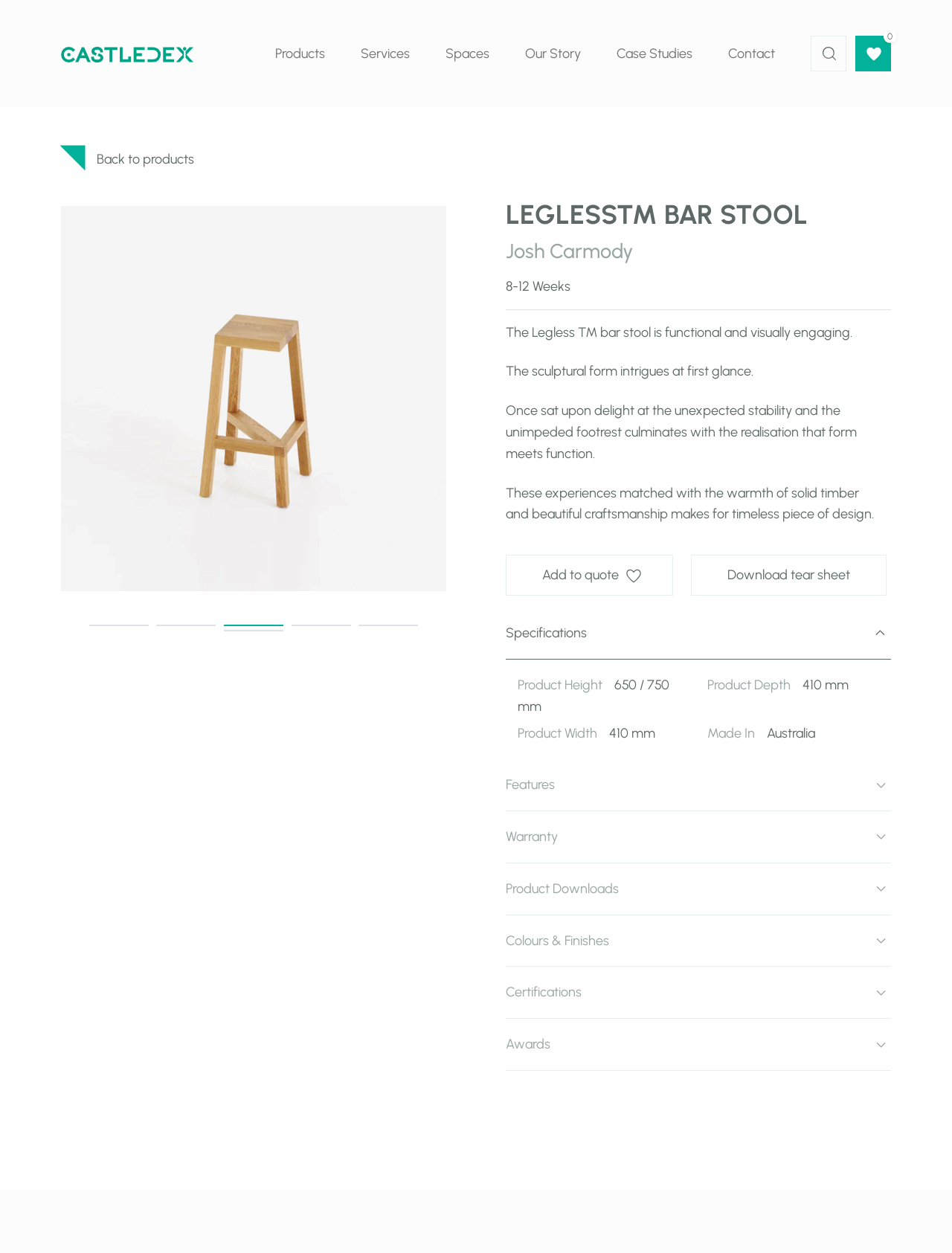Answer the question below using just one word or a short phrase: 
Who is the designer of the product?

Josh Carmody